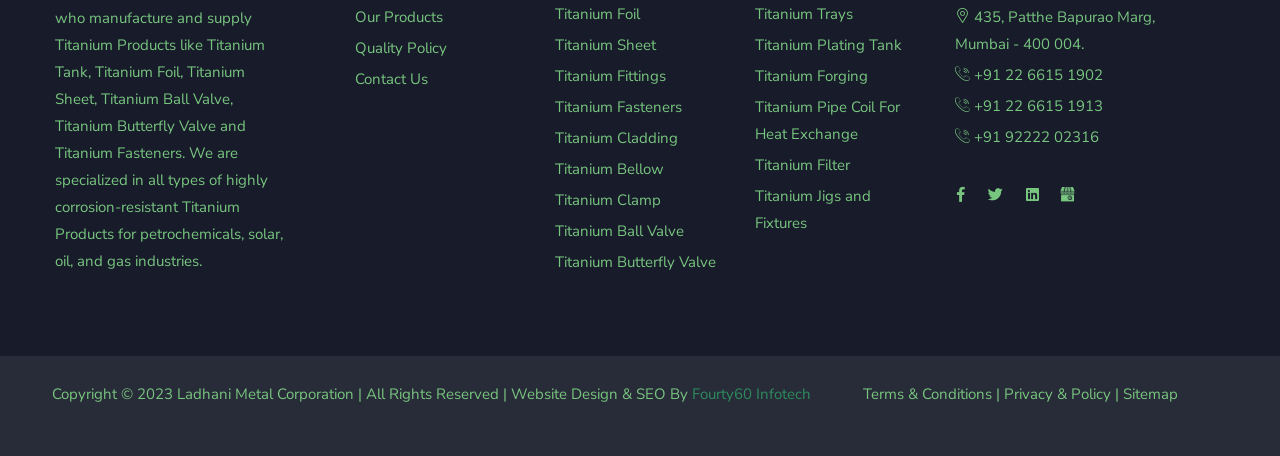Identify the bounding box coordinates of the specific part of the webpage to click to complete this instruction: "Call +91 22 6615 1902".

[0.761, 0.142, 0.862, 0.186]